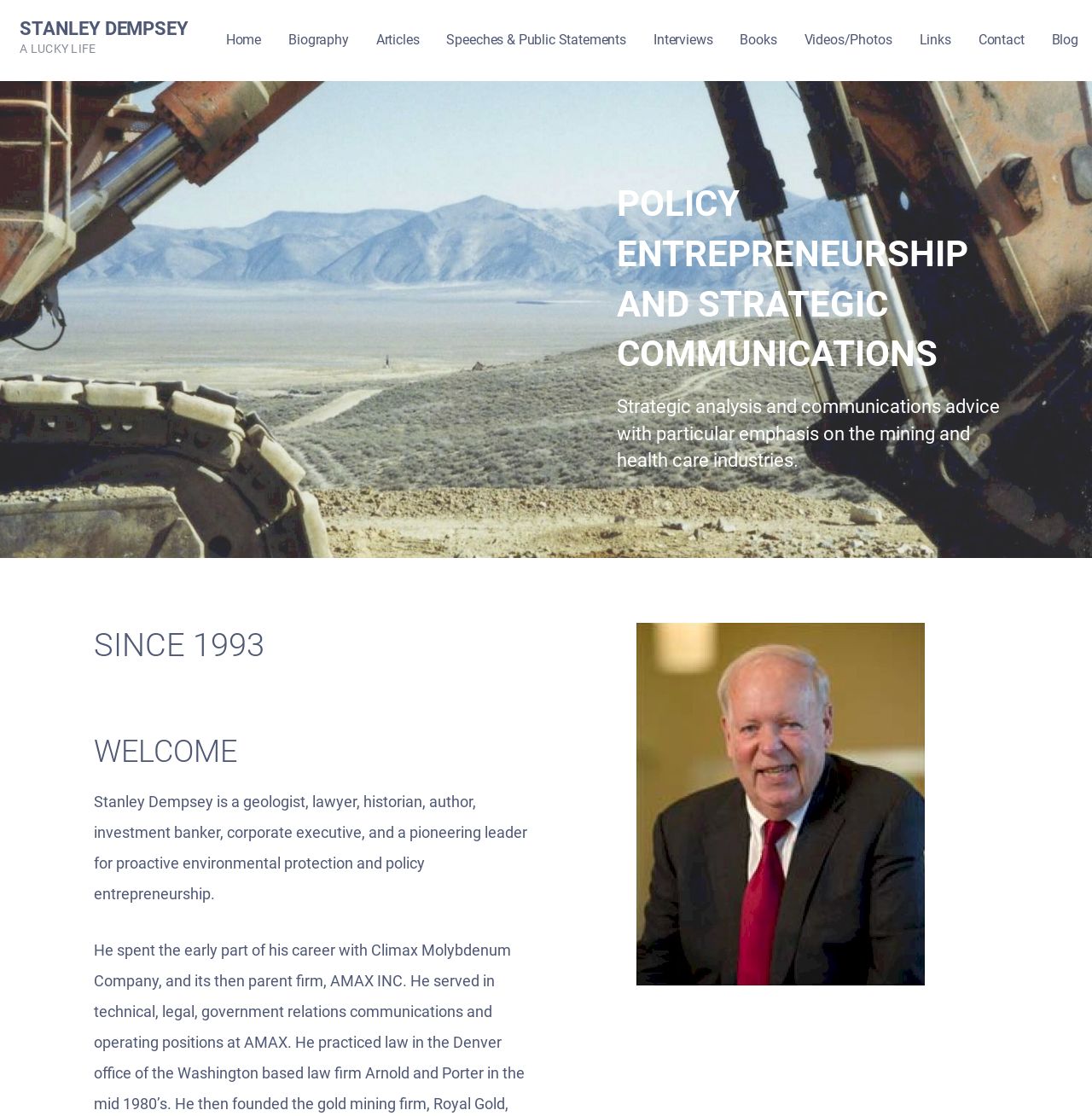Look at the image and answer the question in detail:
What is Stanley Dempsey's profession?

Based on the webpage, Stanley Dempsey is described as a geologist, lawyer, historian, author, investment banker, corporate executive, and a pioneering leader for proactive environmental protection and policy entrepreneurship.